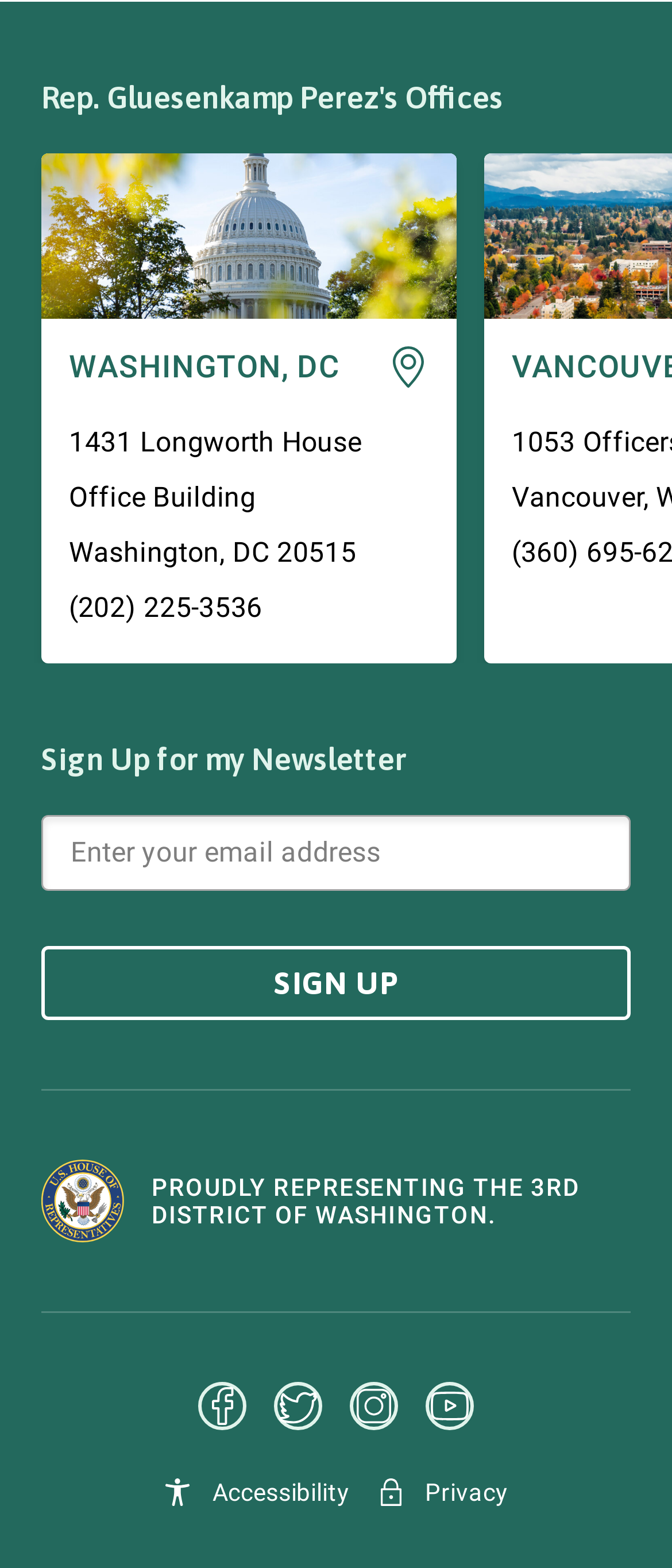What is the representative's office address?
Based on the image, provide your answer in one word or phrase.

Washington, DC 1431 Longworth House Office Building